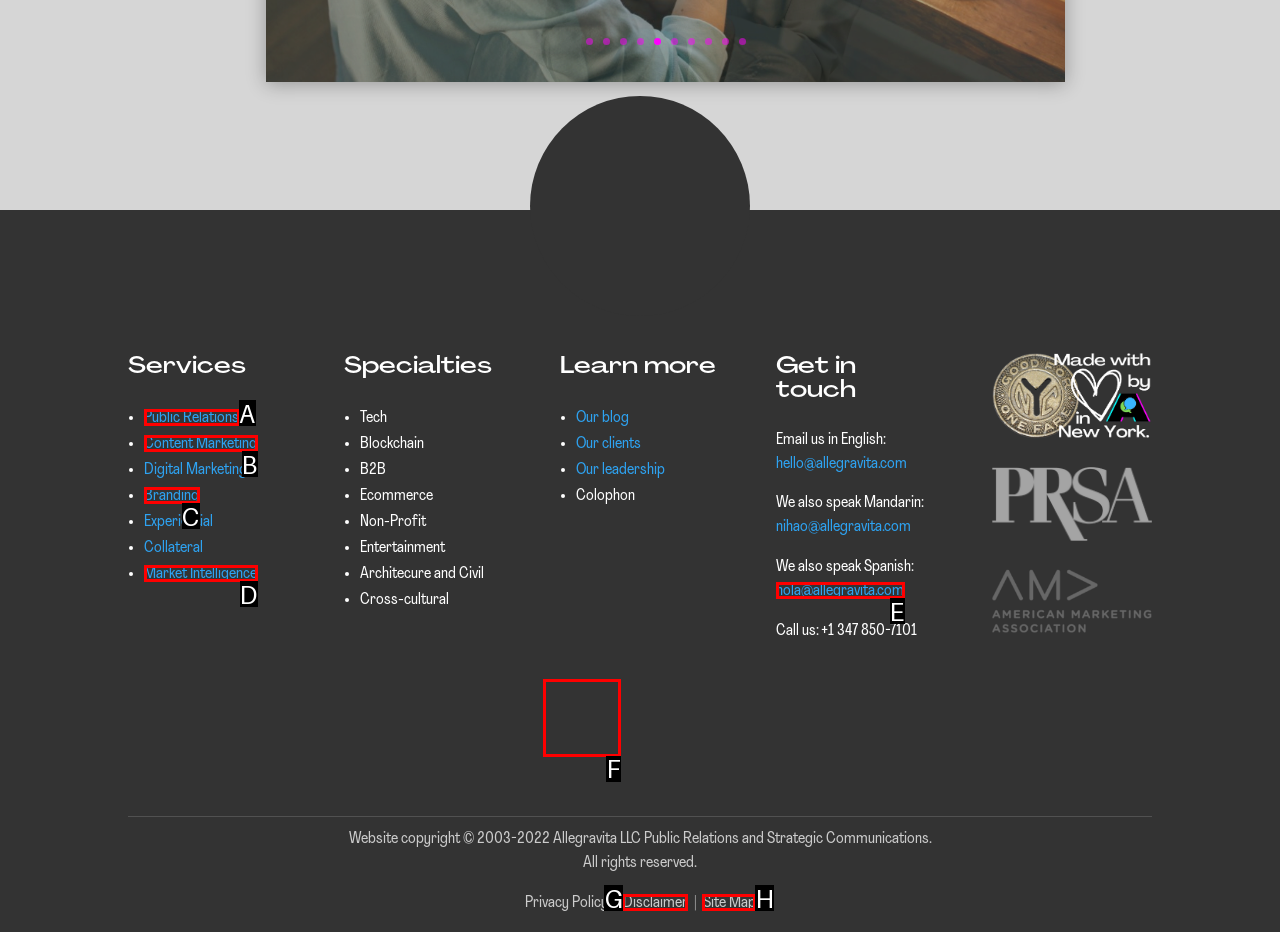From the given options, find the HTML element that fits the description: Market Intelligence. Reply with the letter of the chosen element.

D